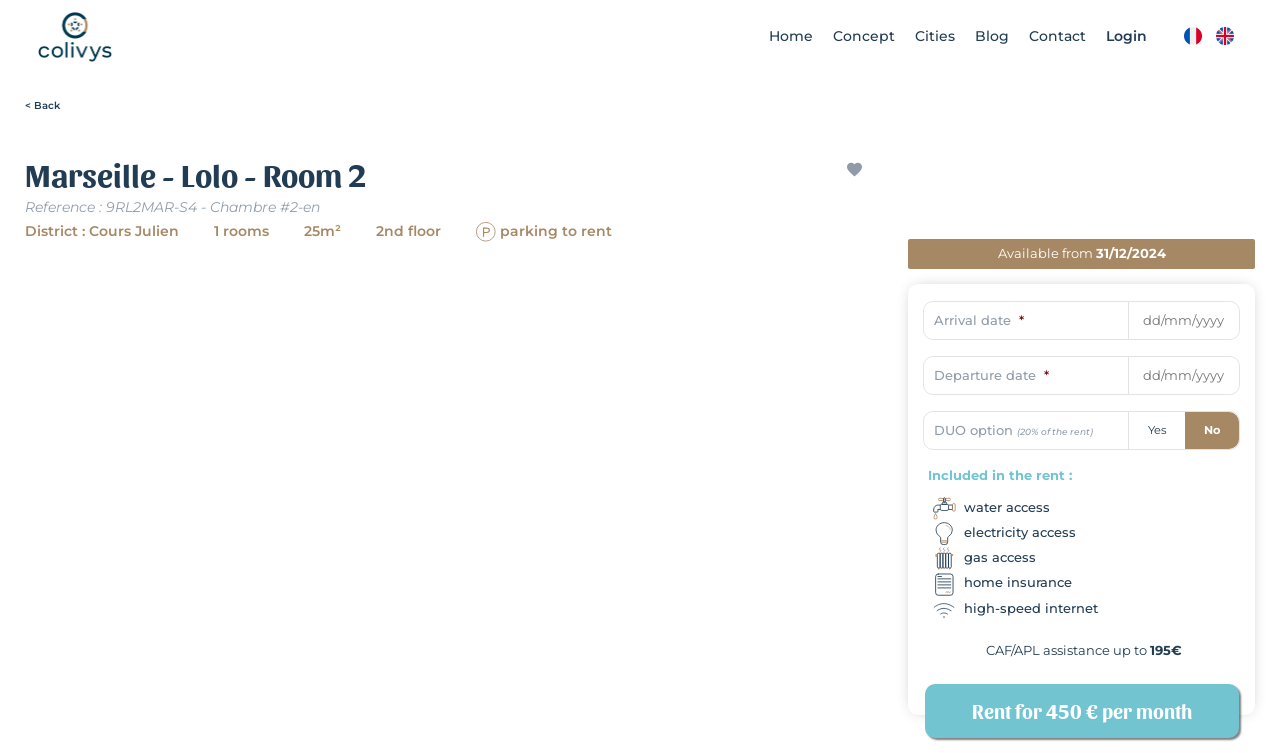Locate the bounding box coordinates of the element that should be clicked to fulfill the instruction: "Click on the 'Rent for 450 € per month' button".

[0.722, 0.909, 0.968, 0.98]